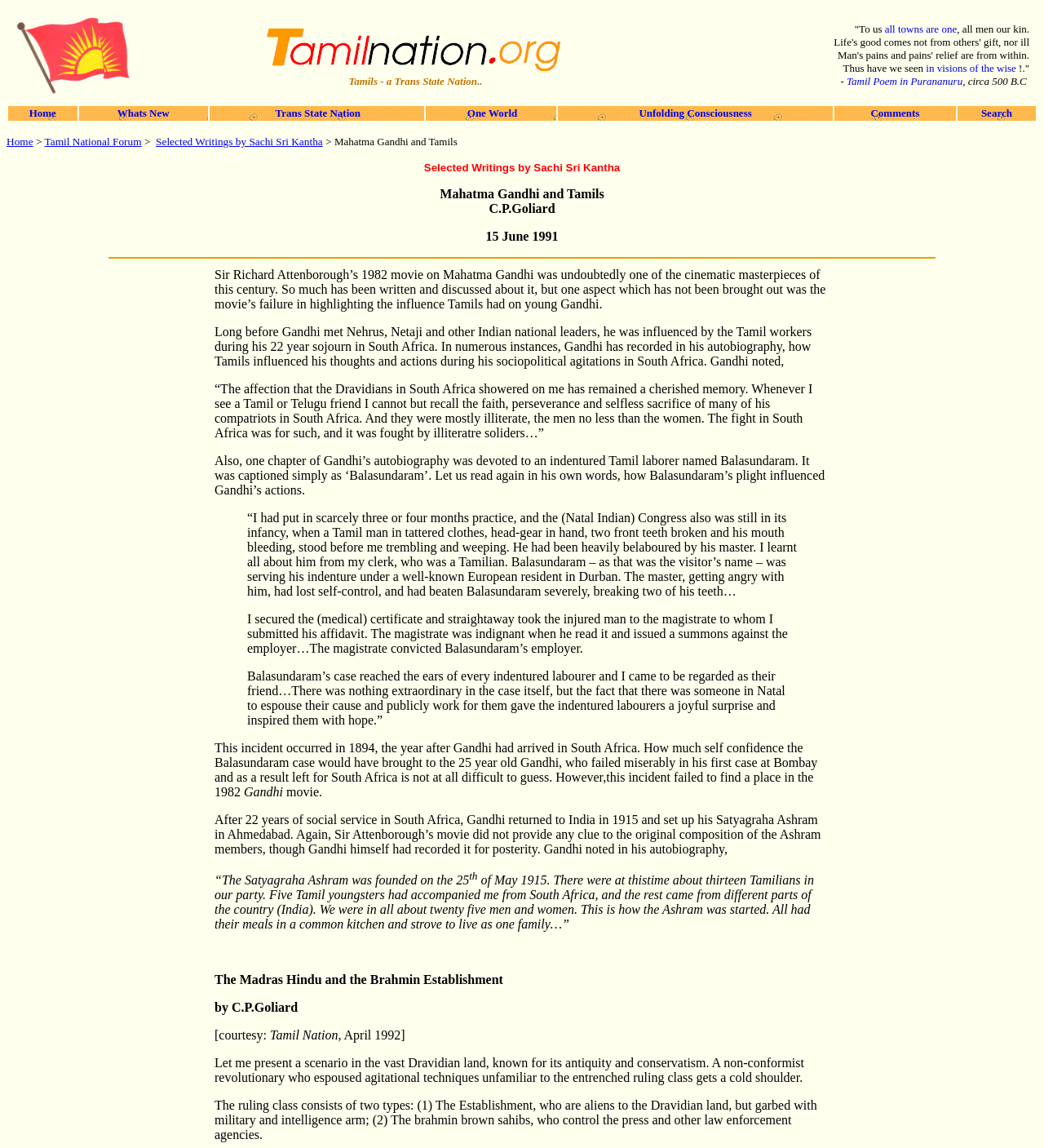Pinpoint the bounding box coordinates of the clickable area needed to execute the instruction: "Click on the 'ASTRONOMY AND SPACE' link". The coordinates should be specified as four float numbers between 0 and 1, i.e., [left, top, right, bottom].

None